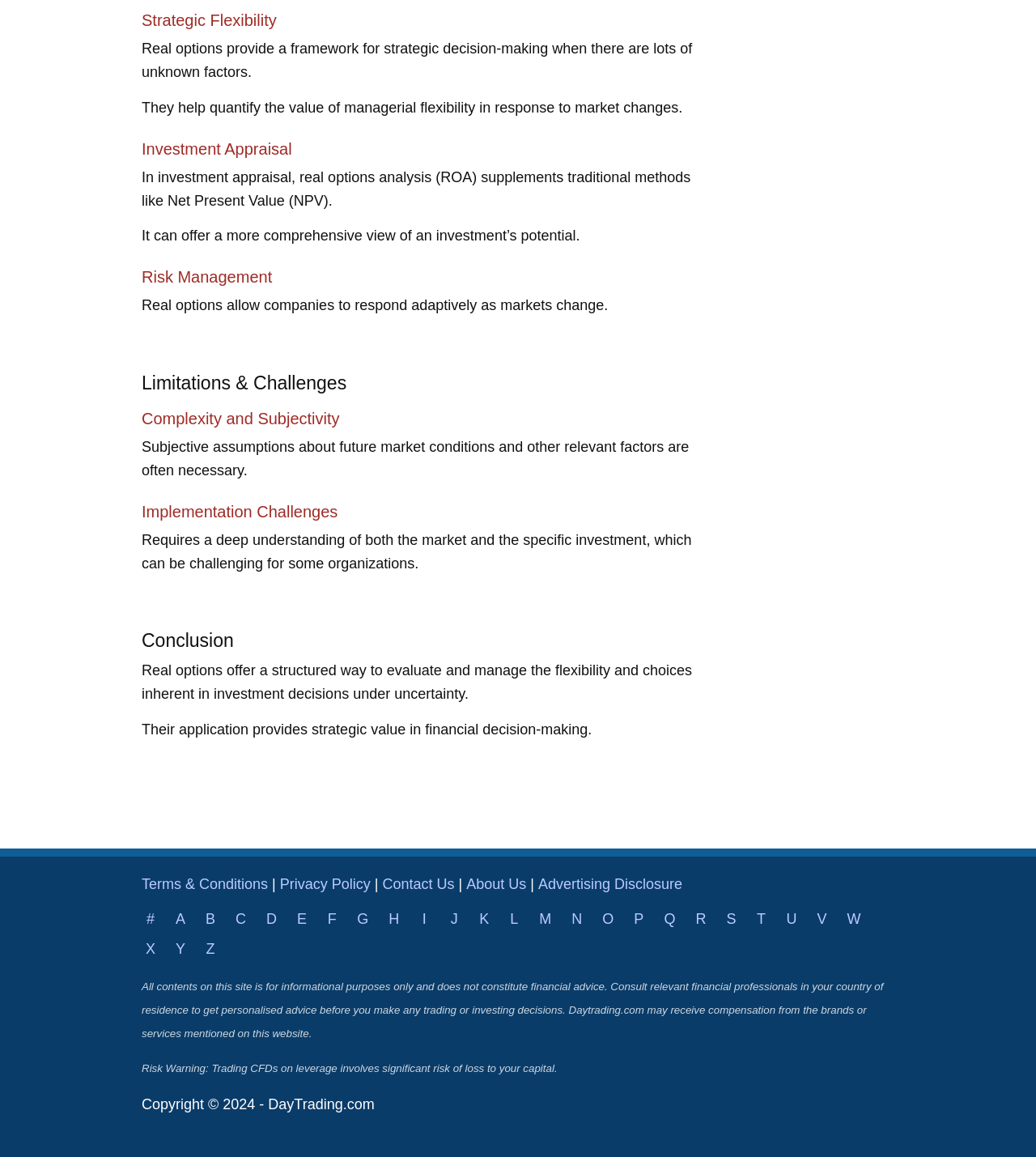Please determine the bounding box coordinates of the element's region to click for the following instruction: "read about bed bugs".

None